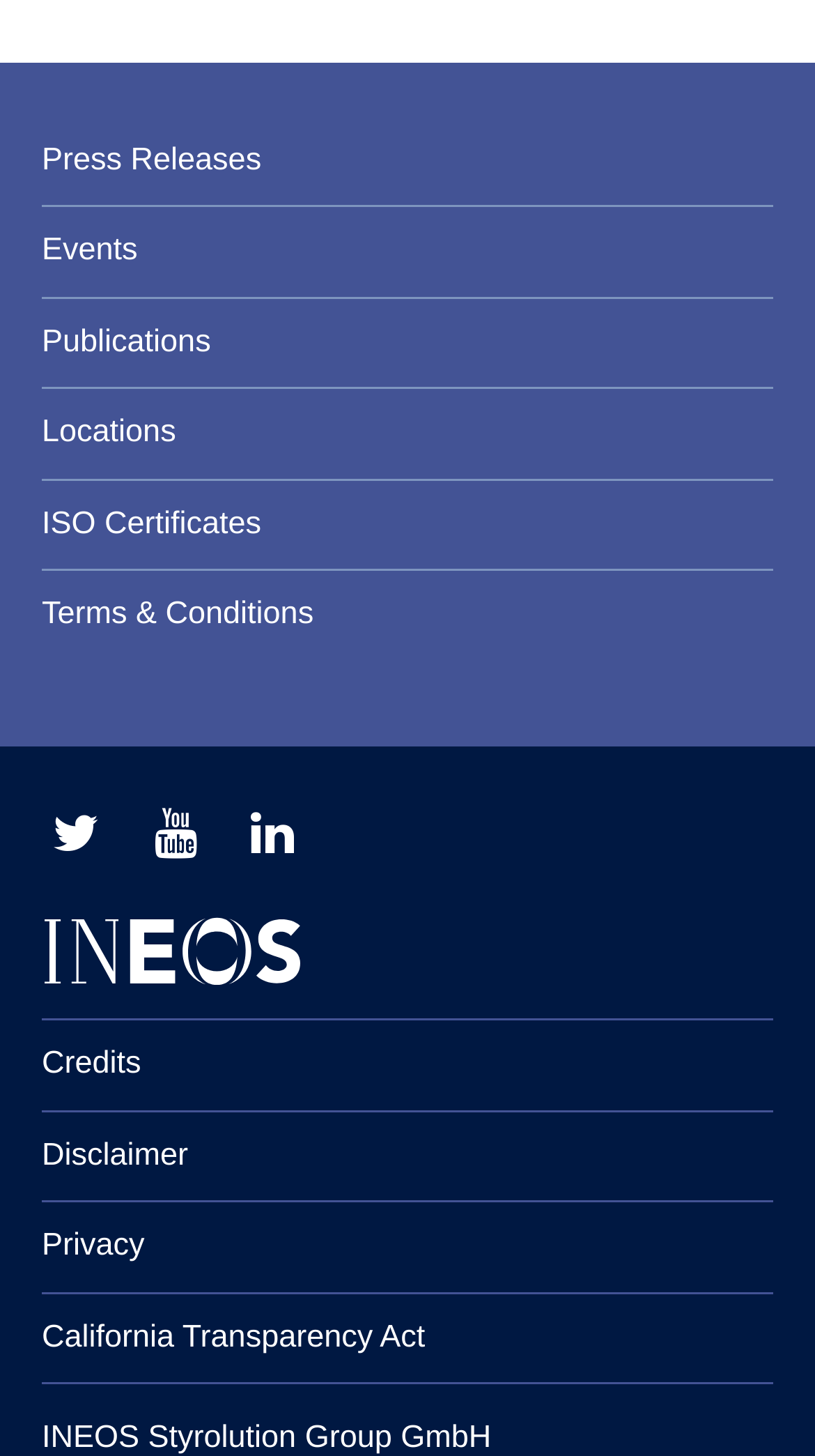Determine the bounding box coordinates of the element that should be clicked to execute the following command: "Read Disclaimer".

[0.051, 0.763, 0.756, 0.824]